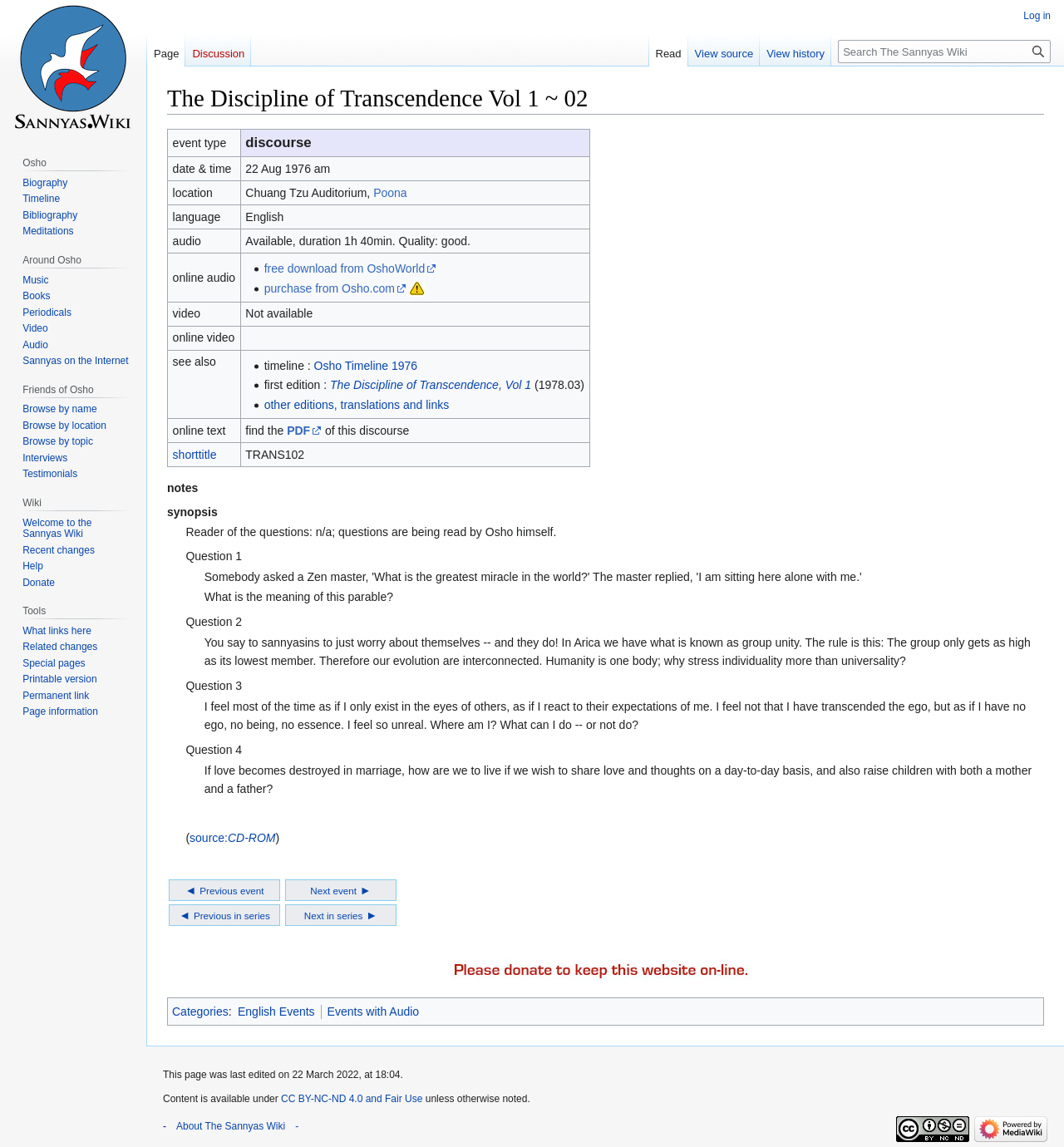Carefully examine the image and provide an in-depth answer to the question: What is the language of the discourse?

The language of the discourse can be found in the table element, in the row with the 'language' header, which is 'English'.